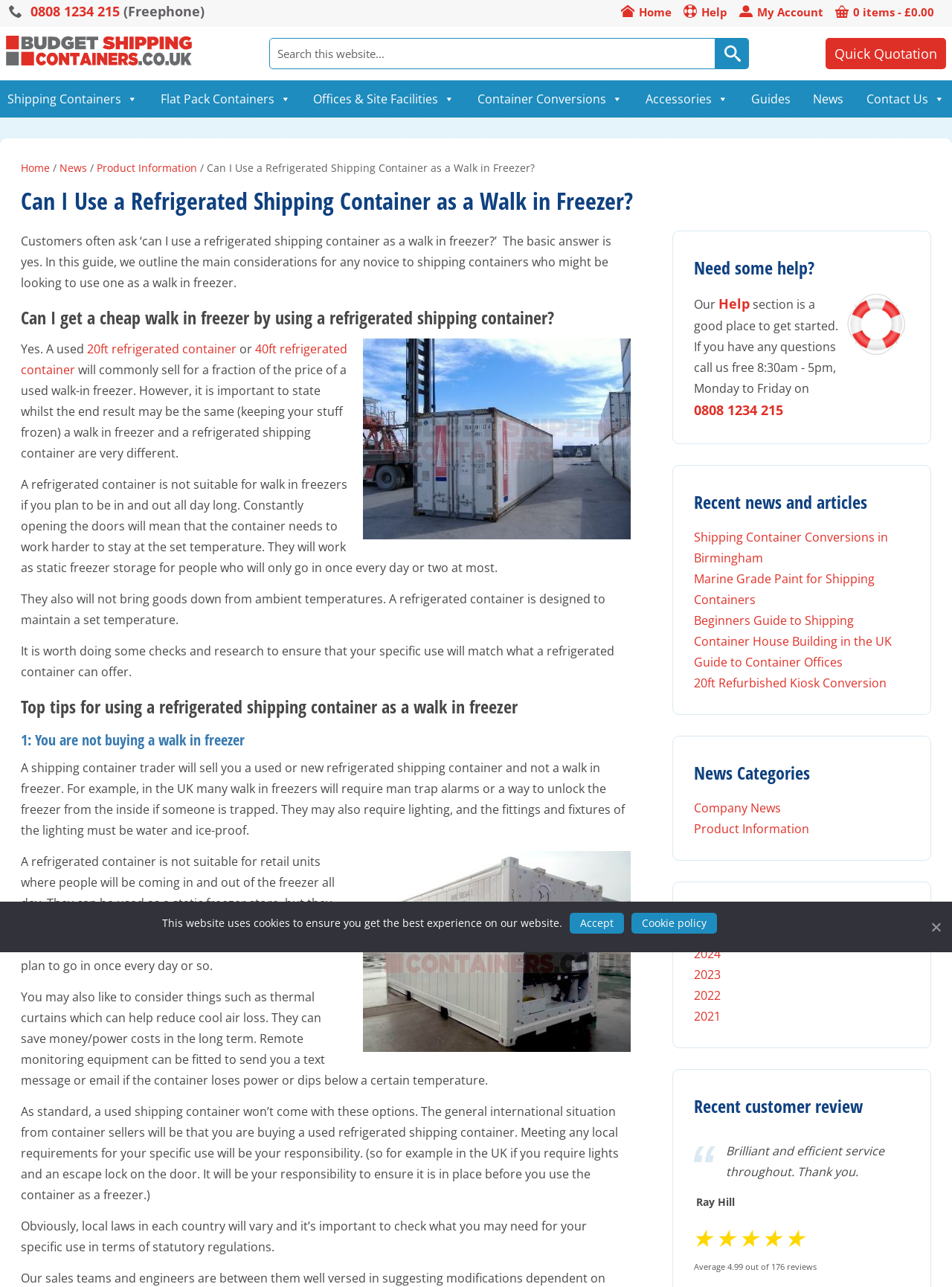Predict the bounding box coordinates of the area that should be clicked to accomplish the following instruction: "Read guides". The bounding box coordinates should consist of four float numbers between 0 and 1, i.e., [left, top, right, bottom].

[0.781, 0.062, 0.838, 0.091]